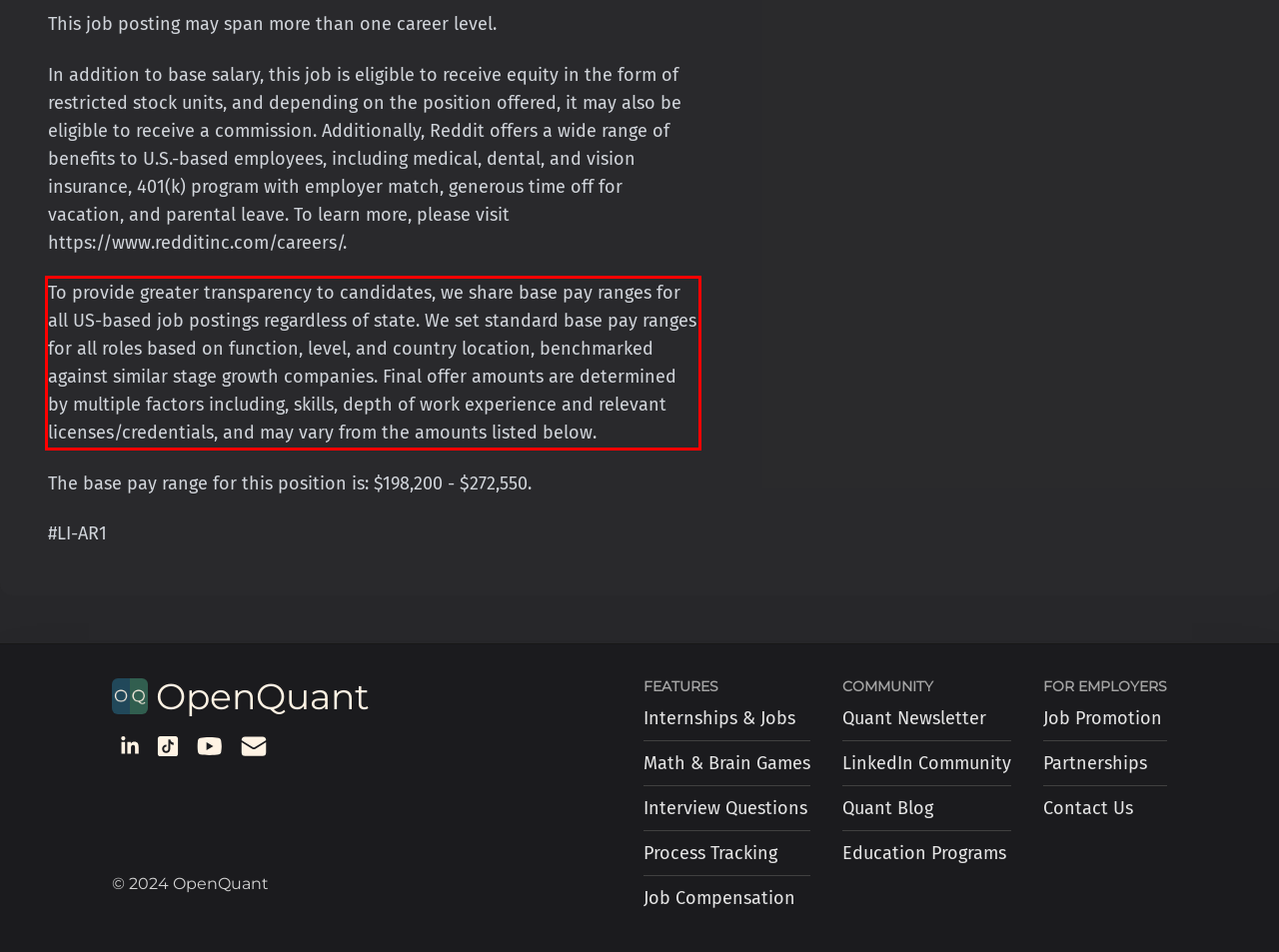Given a webpage screenshot, identify the text inside the red bounding box using OCR and extract it.

To provide greater transparency to candidates, we share base pay ranges for all US-based job postings regardless of state. We set standard base pay ranges for all roles based on function, level, and country location, benchmarked against similar stage growth companies. Final offer amounts are determined by multiple factors including, skills, depth of work experience and relevant licenses/credentials, and may vary from the amounts listed below.